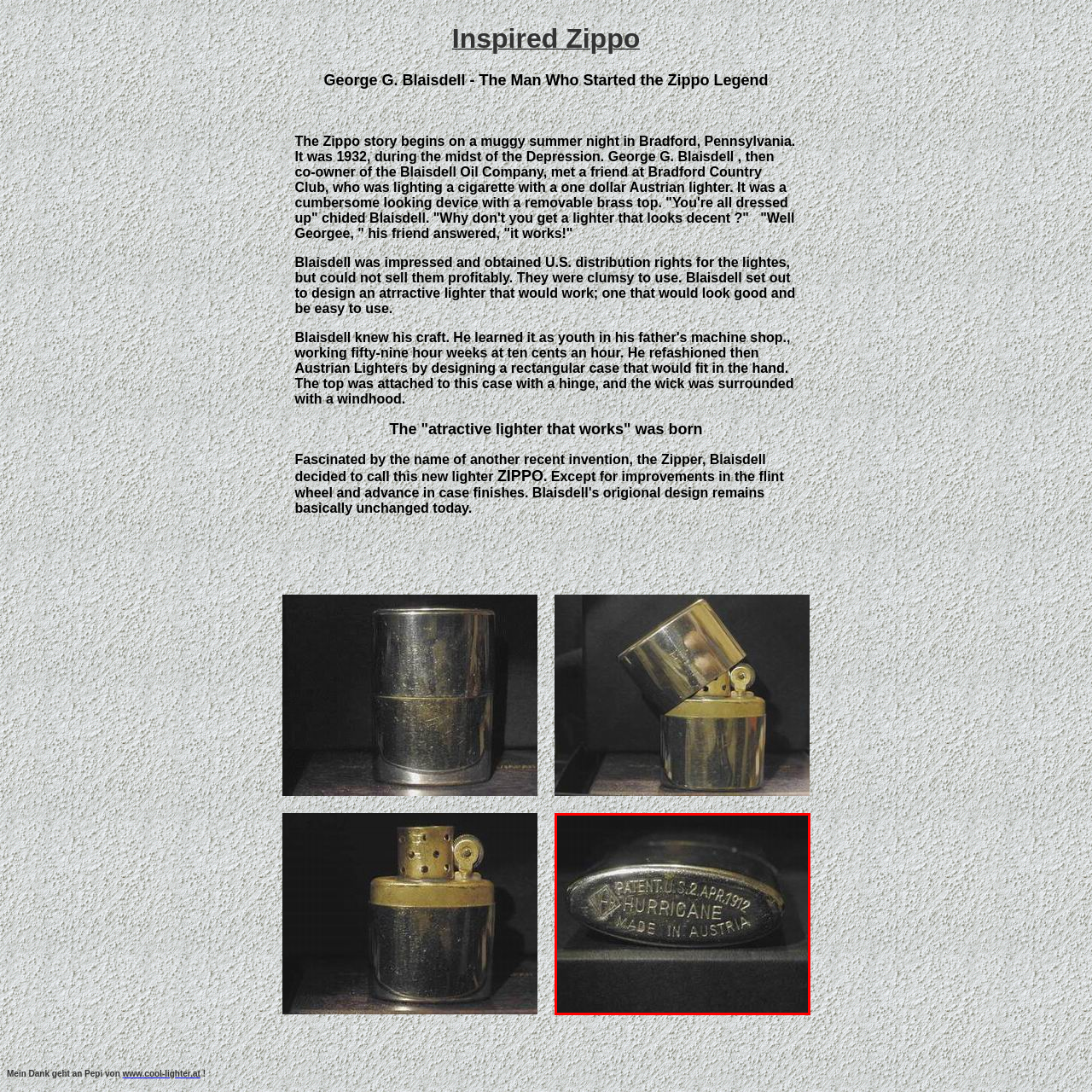Concentrate on the section within the teal border, What is the historical significance of this lighter? 
Provide a single word or phrase as your answer.

Linked to innovations in lighter design